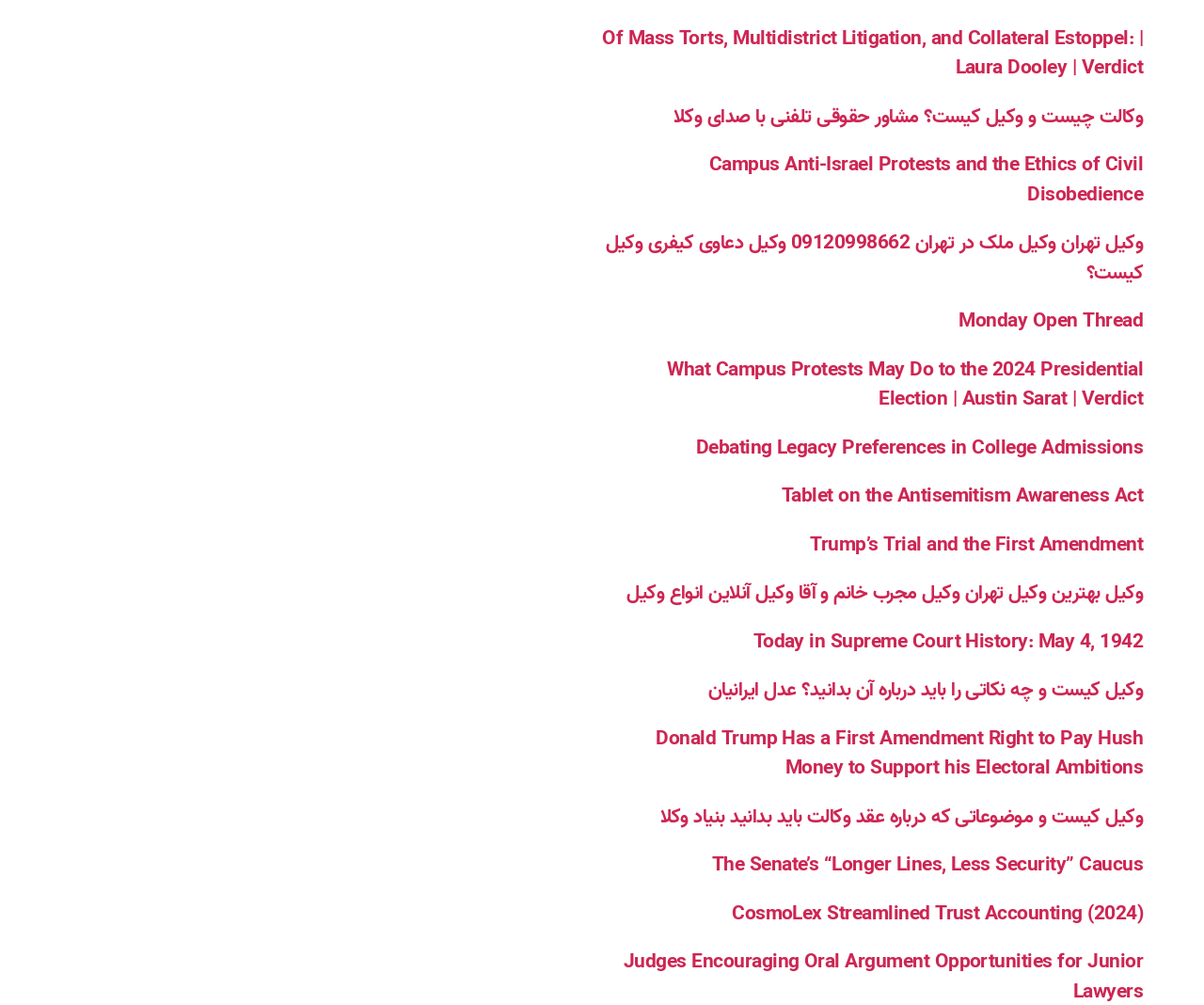What are the links on this webpage about?
Please give a detailed and elaborate explanation in response to the question.

Based on the links provided, it appears that this webpage is related to law and politics. The links have titles such as 'Of Mass Torts, Multidistrict Litigation, and Collateral Estoppel', 'Trump’s Trial and the First Amendment', and 'The Senate’s “Longer Lines, Less Security” Caucus', which suggest a focus on legal and political topics.